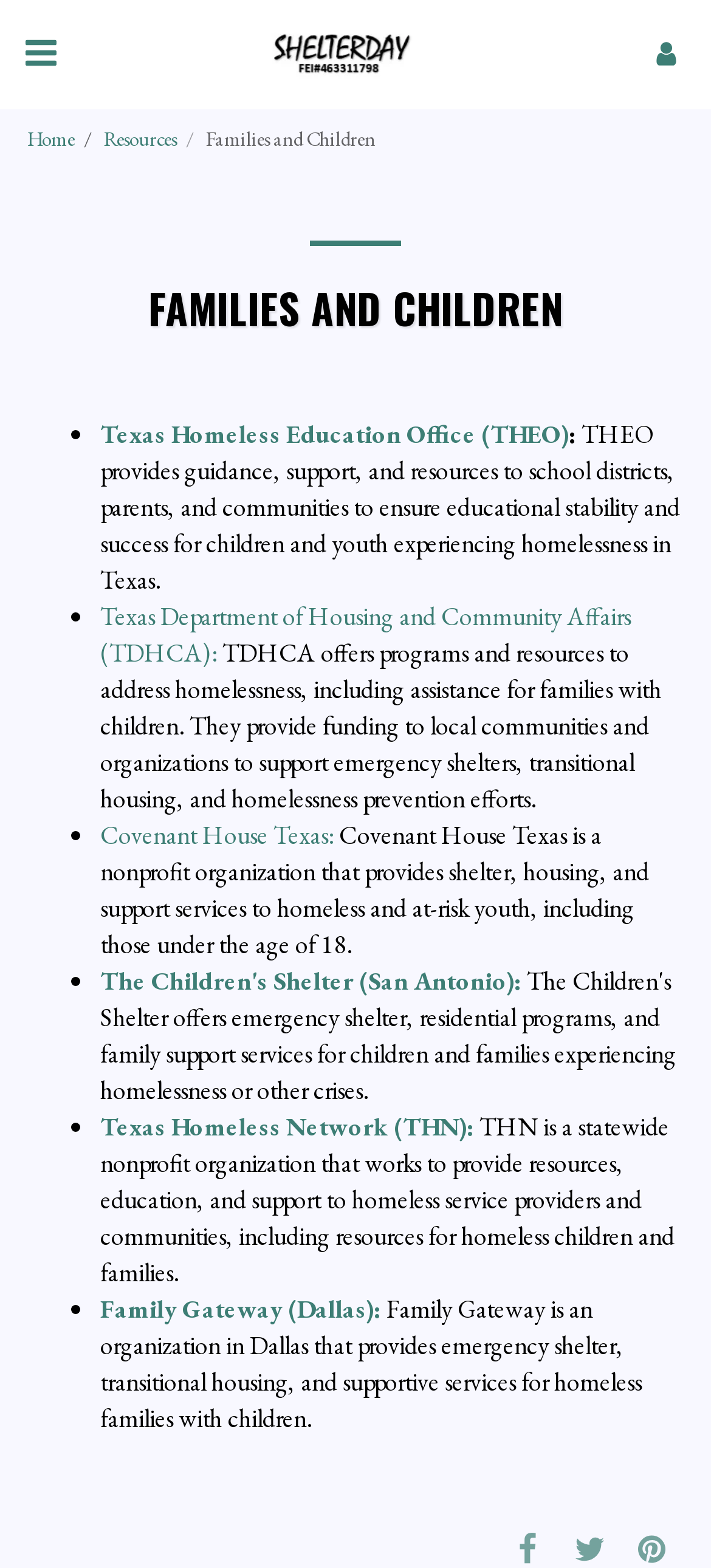Identify the bounding box coordinates for the region of the element that should be clicked to carry out the instruction: "View Resources". The bounding box coordinates should be four float numbers between 0 and 1, i.e., [left, top, right, bottom].

[0.146, 0.08, 0.249, 0.096]